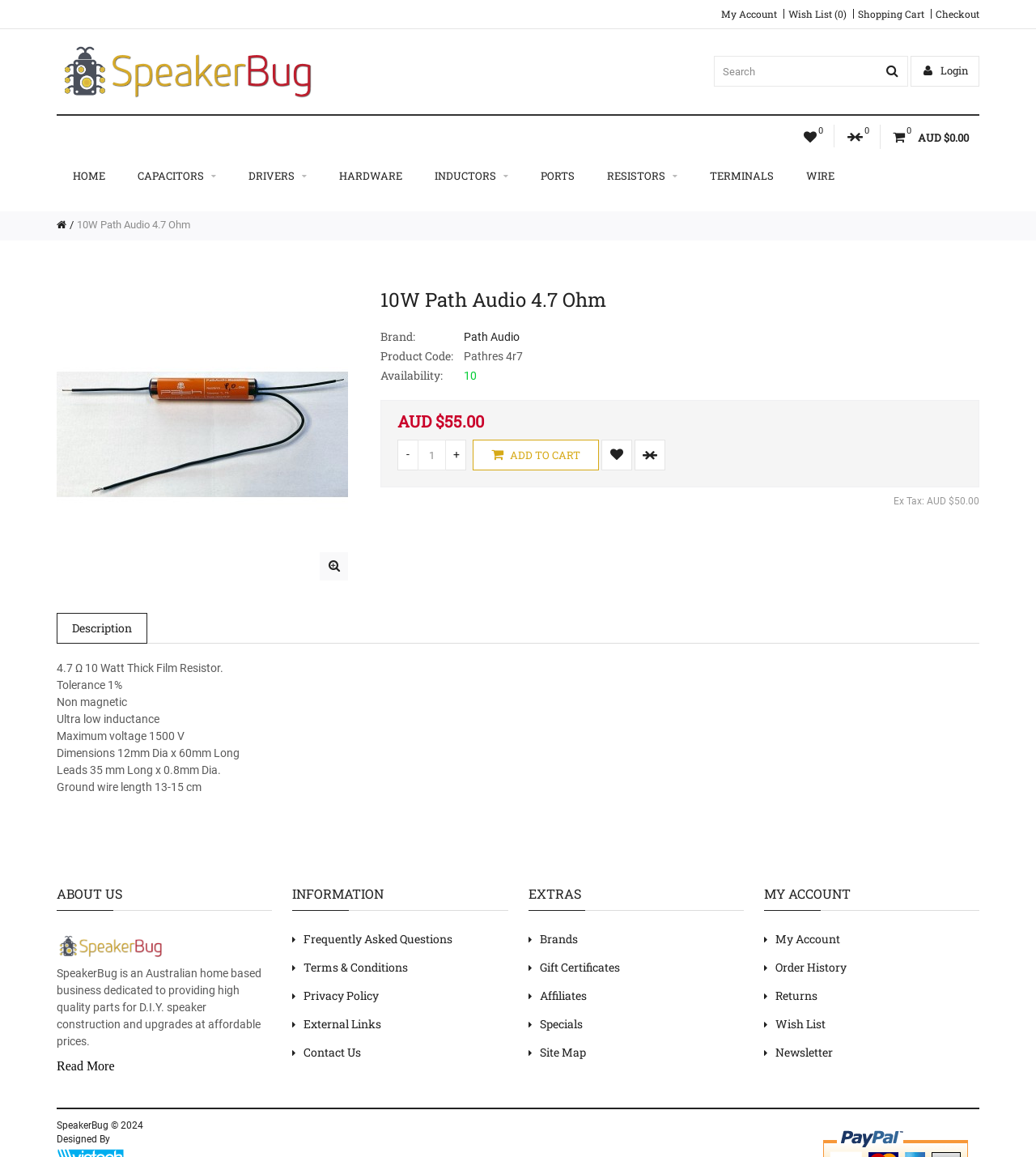Provide the bounding box coordinates for the UI element that is described by this text: "Add to Cart". The coordinates should be in the form of four float numbers between 0 and 1: [left, top, right, bottom].

[0.456, 0.38, 0.578, 0.407]